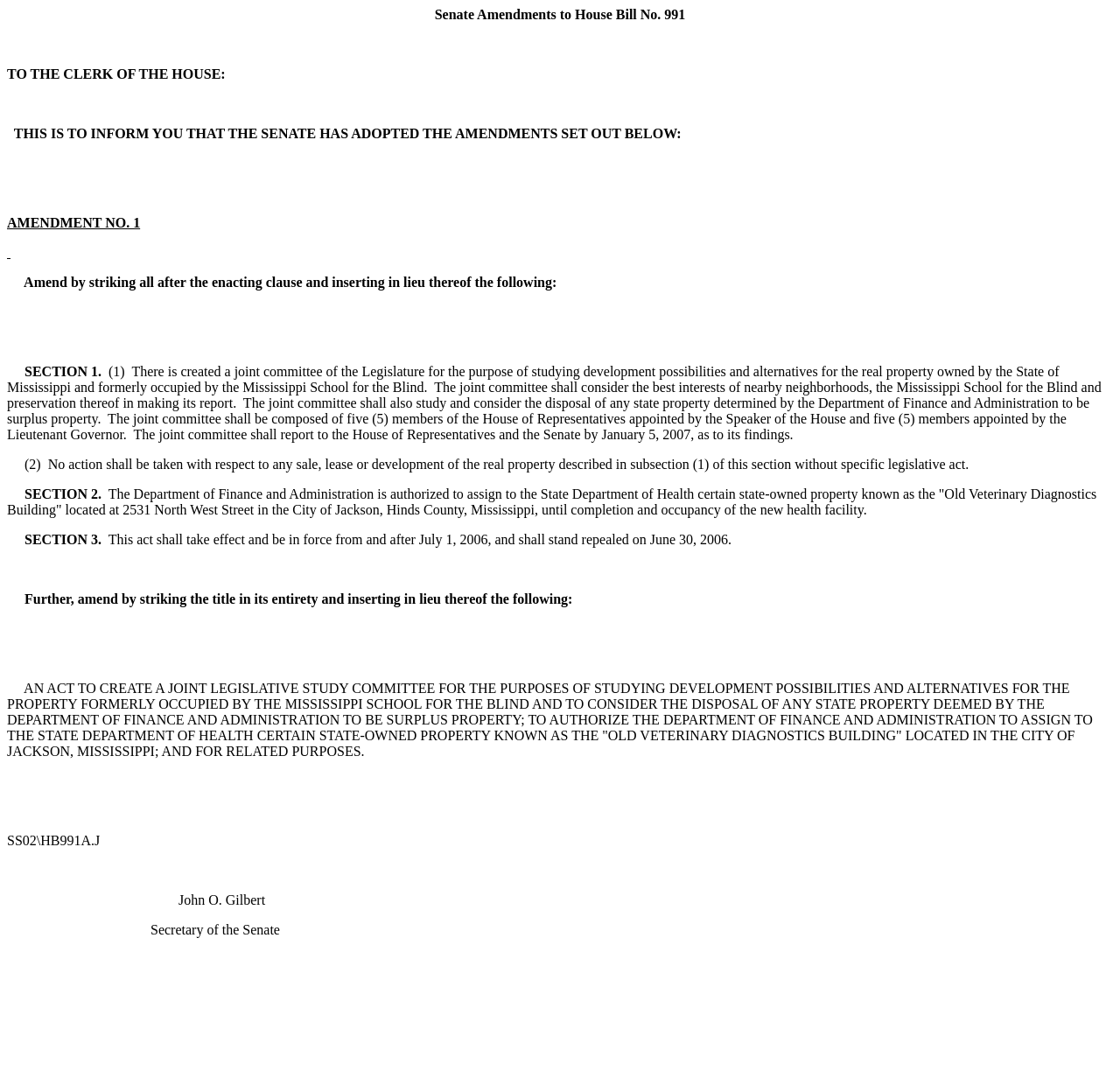What is the location of the 'Old Veterinary Diagnostics Building'?
Please respond to the question with as much detail as possible.

The 'Old Veterinary Diagnostics Building' is located at 2531 North West Street in the City of Jackson, Hinds County, Mississippi, as mentioned in Section 2 of the amendment.